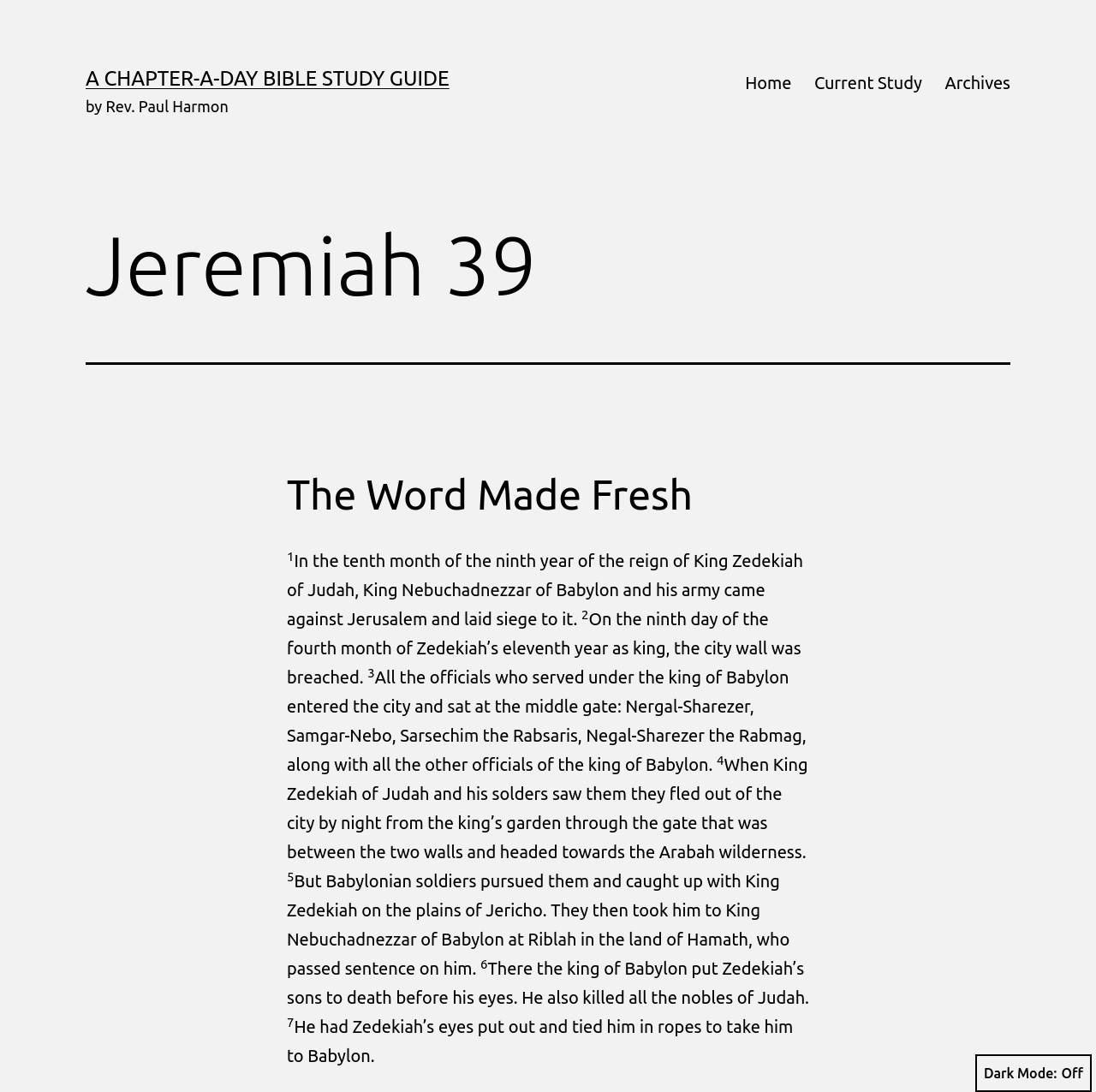Give the bounding box coordinates for the element described by: "A Chapter-a-Day Bible Study Guide".

[0.078, 0.061, 0.41, 0.082]